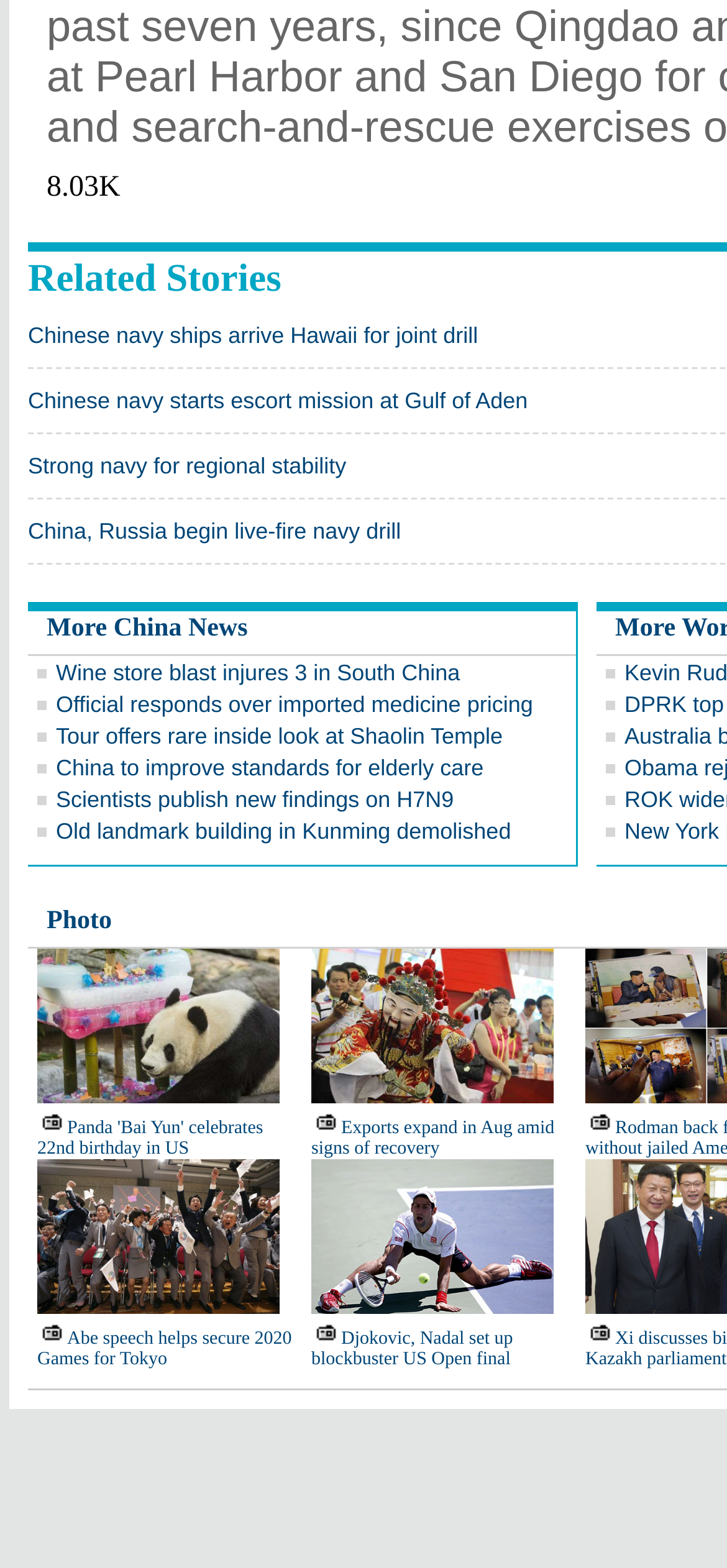Determine the bounding box coordinates of the UI element described by: "Photo".

[0.064, 0.579, 0.154, 0.597]